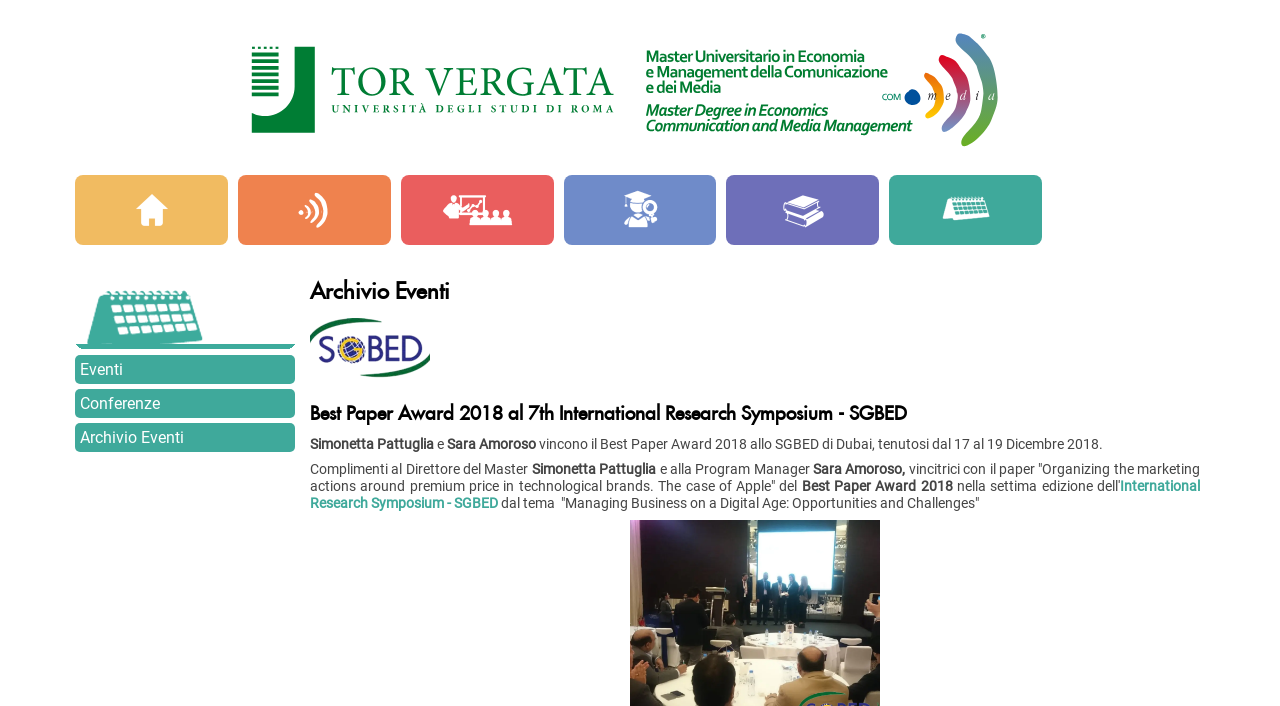Please answer the following question using a single word or phrase: 
What is the title of the paper presented by Simonetta Pattuglia and Sara Amoroso?

Organizing the marketing actions around premium price in technological brands